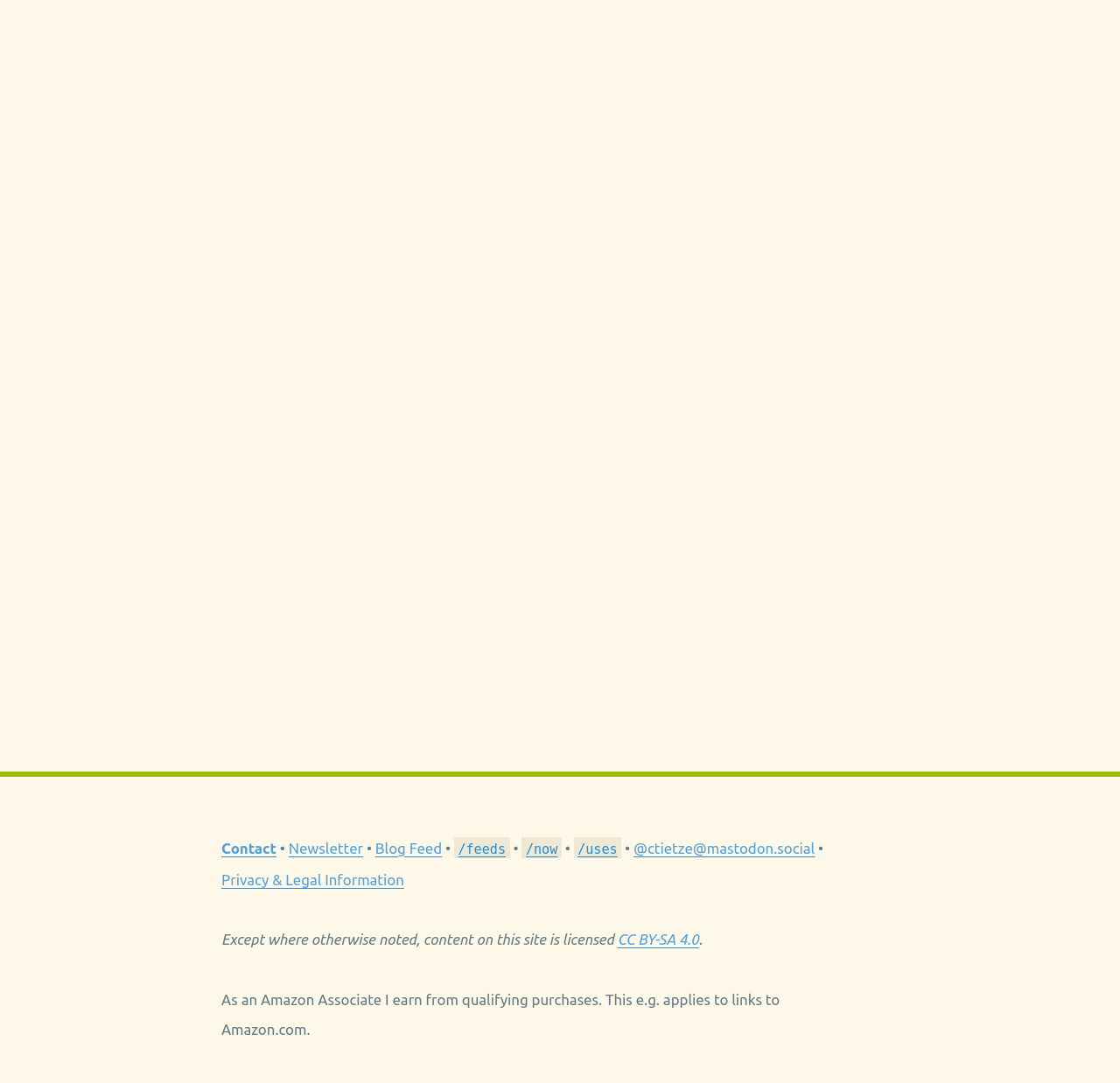What is the first link in the top navigation bar?
Respond with a short answer, either a single word or a phrase, based on the image.

Contact